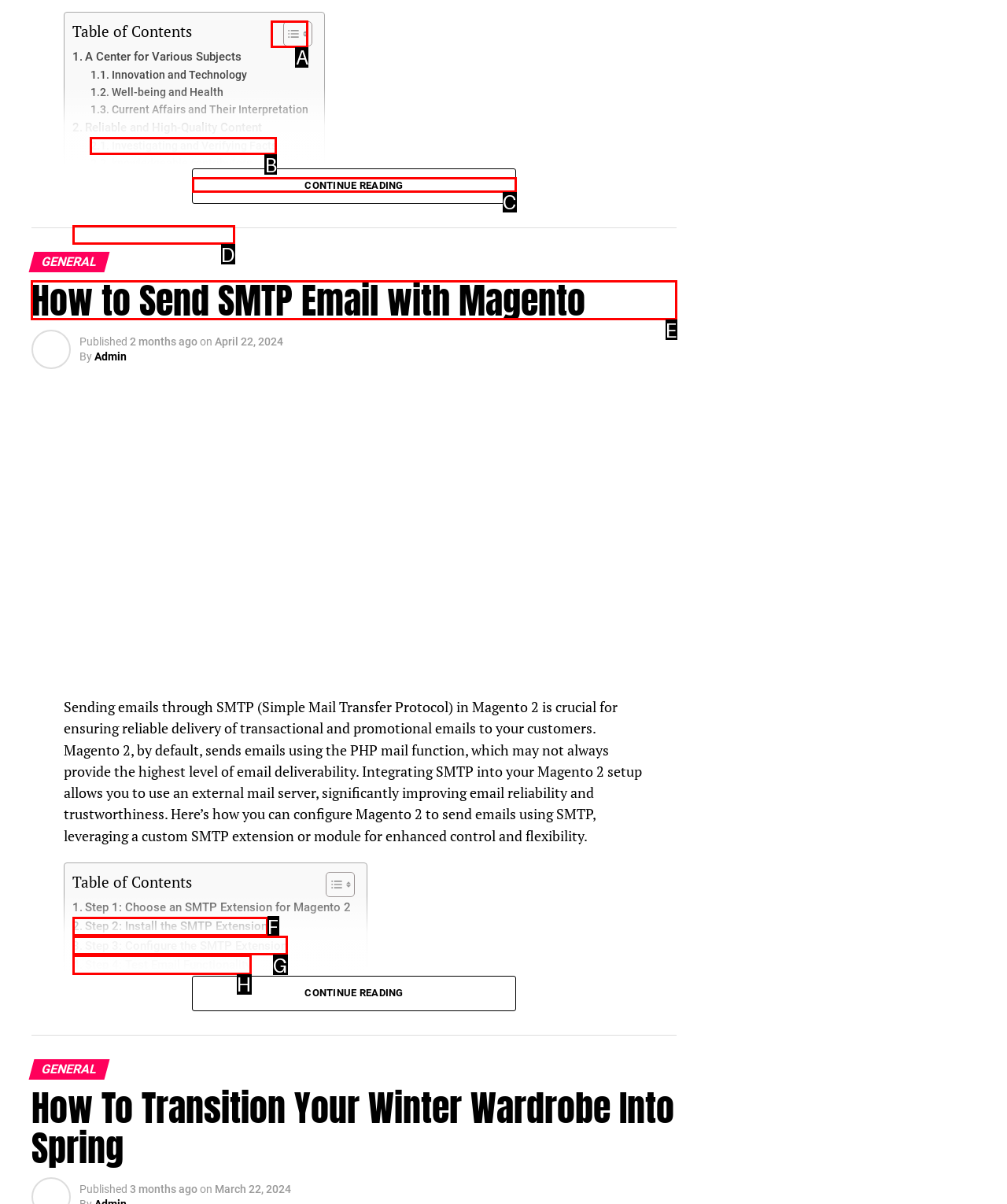Identify the correct UI element to click on to achieve the following task: Explore 'How to Send SMTP Email with Magento' Respond with the corresponding letter from the given choices.

E